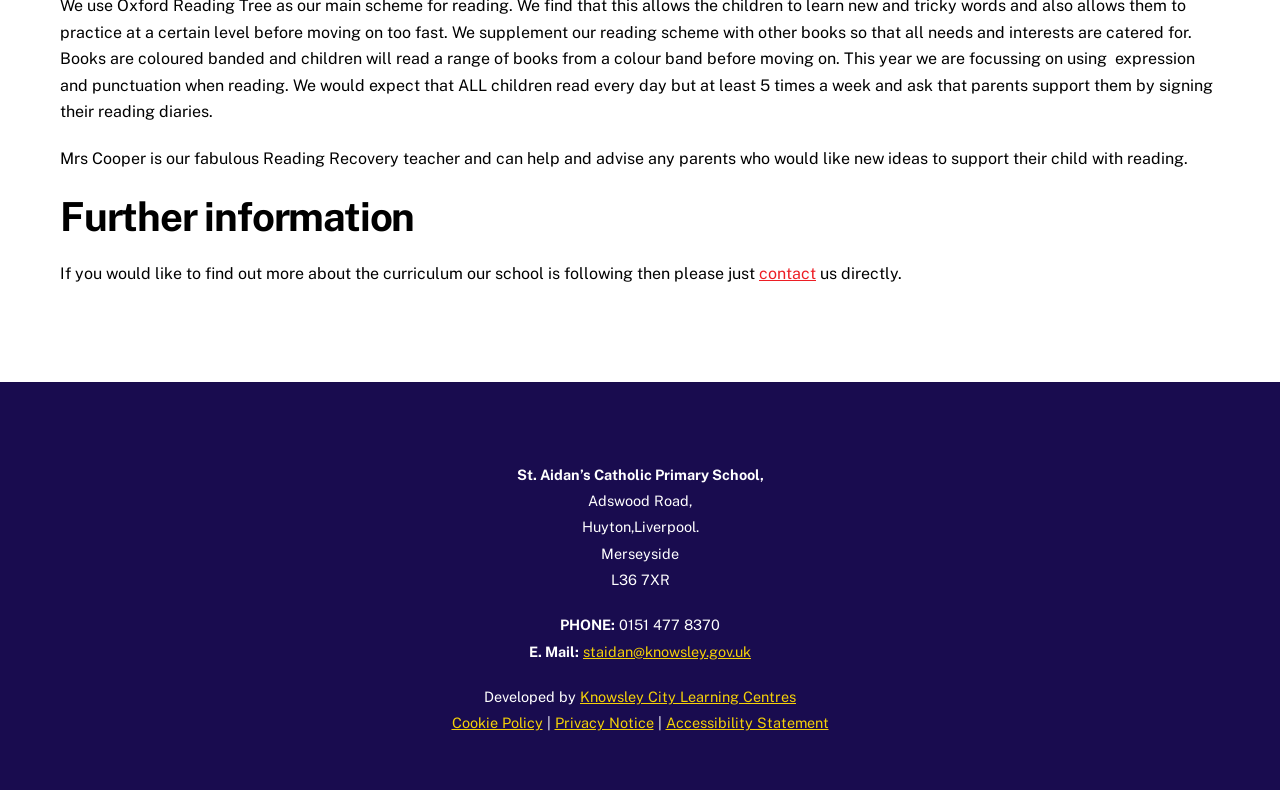What is the phone number of the school?
Please look at the screenshot and answer using one word or phrase.

0151 477 8370